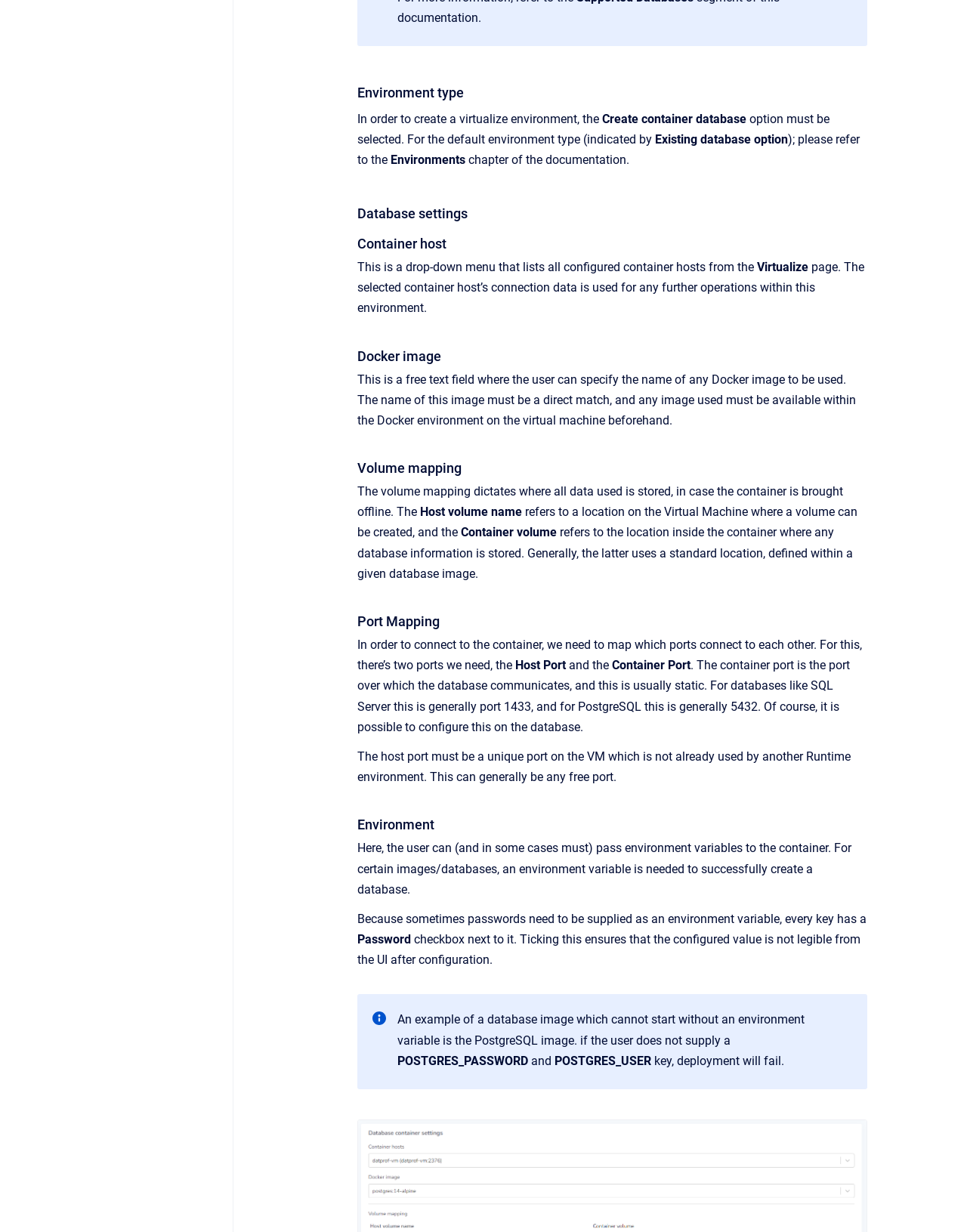What is the function of the 'Host Port' and 'Container Port'?
Using the image provided, answer with just one word or phrase.

Map ports for container connection